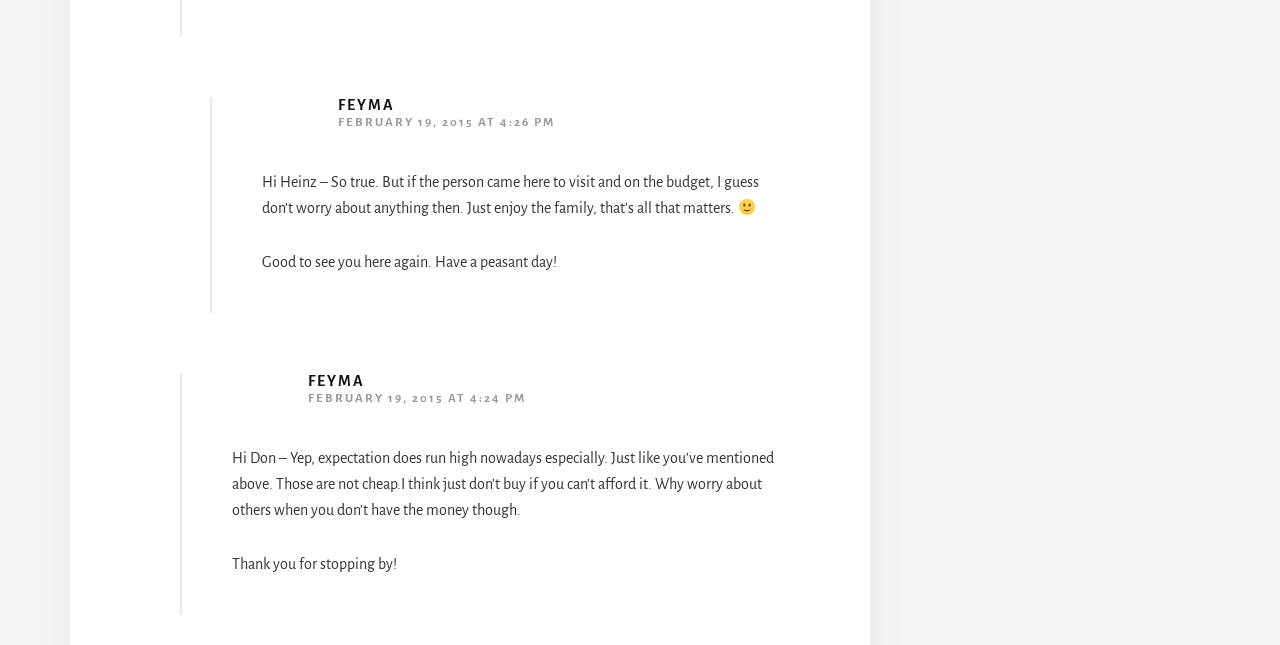Please examine the image and answer the question with a detailed explanation:
What is the author of the first comment?

The first comment starts with 'Hi Heinz – ...', so the author of the comment is the person being addressed, which is Heinz.